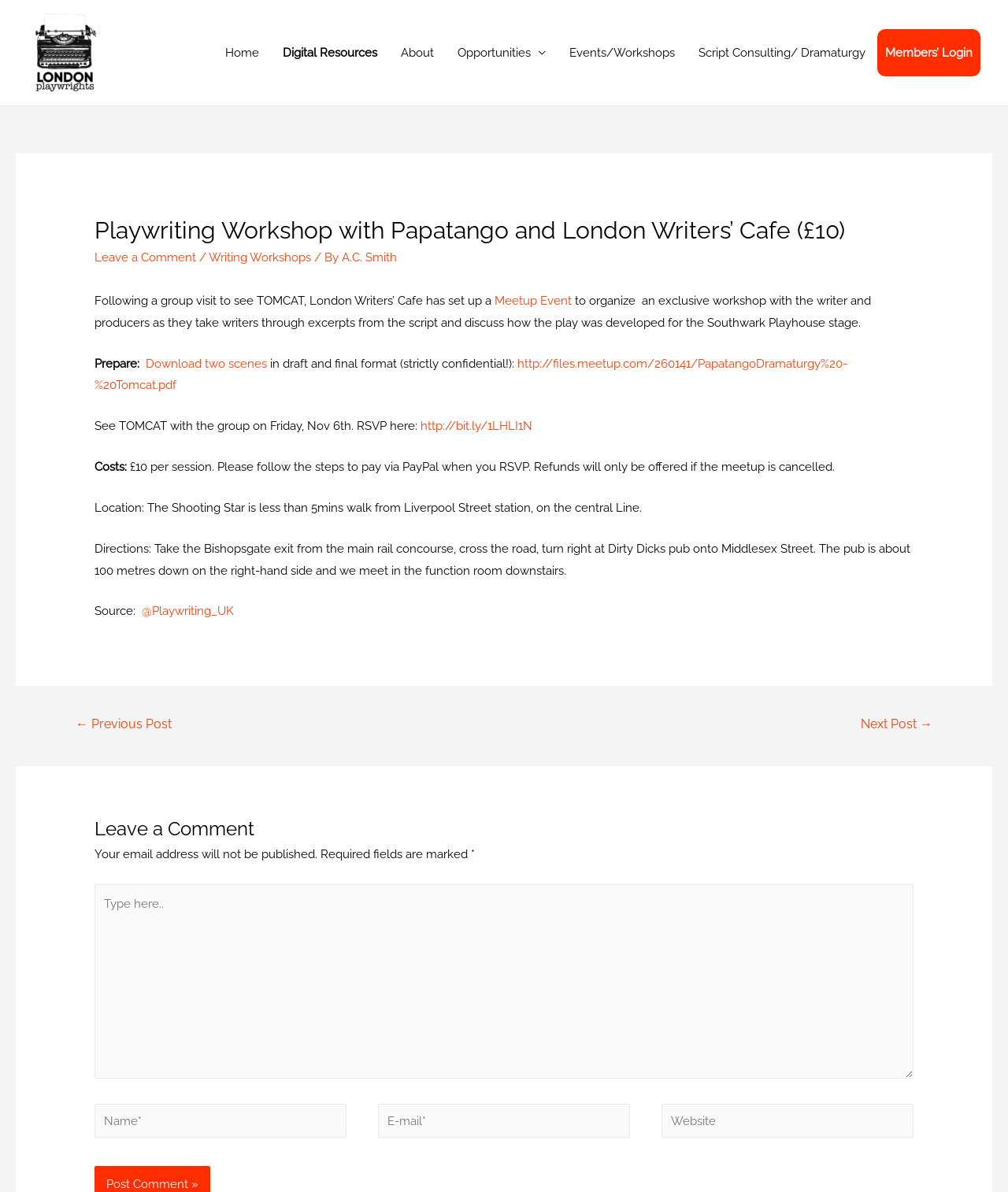Using the description: "← Previous Post", determine the UI element's bounding box coordinates. Ensure the coordinates are in the format of four float numbers between 0 and 1, i.e., [left, top, right, bottom].

[0.056, 0.597, 0.189, 0.621]